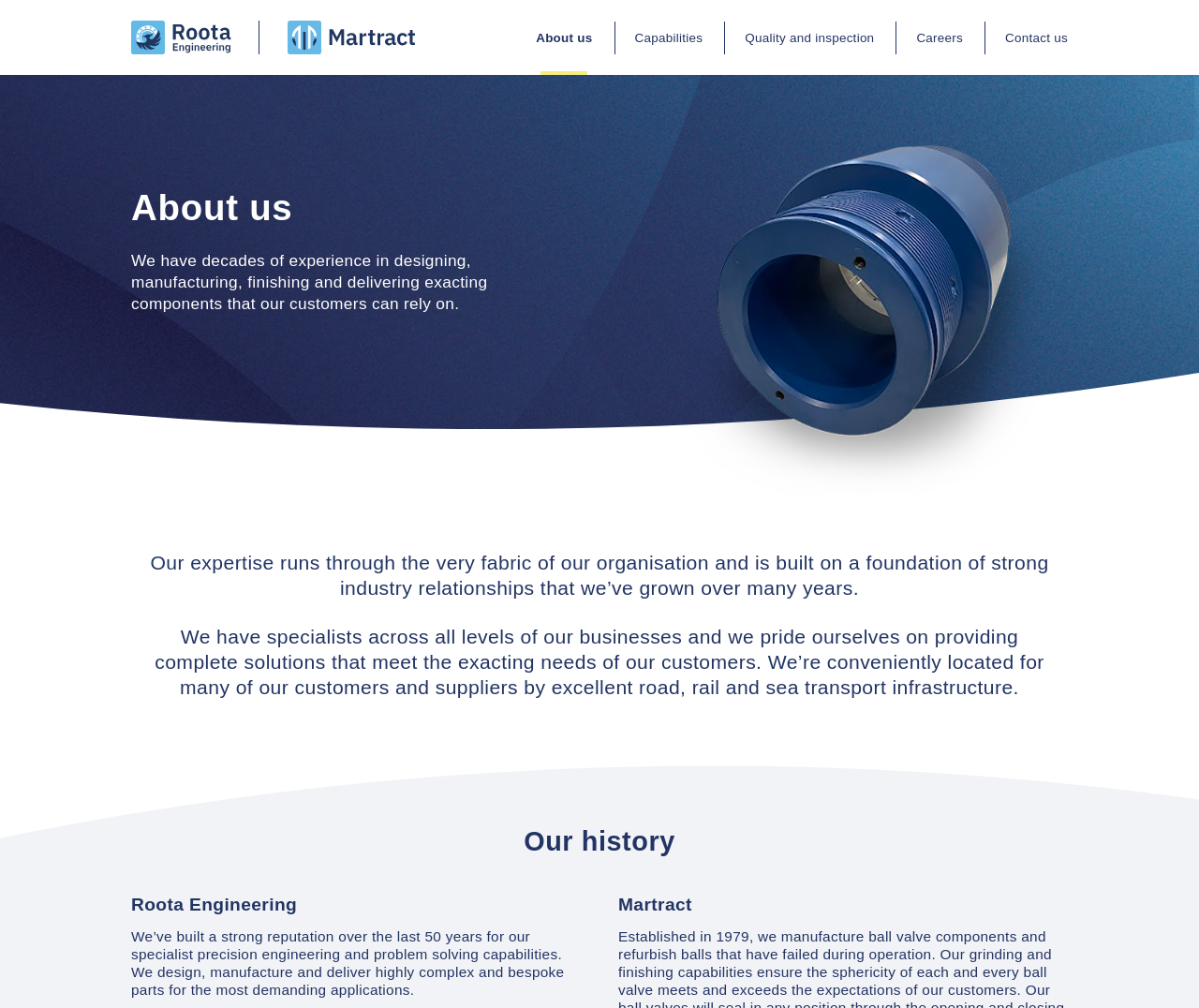What are the main sections of the website?
Using the image as a reference, answer the question with a short word or phrase.

Home, About us, Capabilities, Quality and inspection, Careers, Contact us